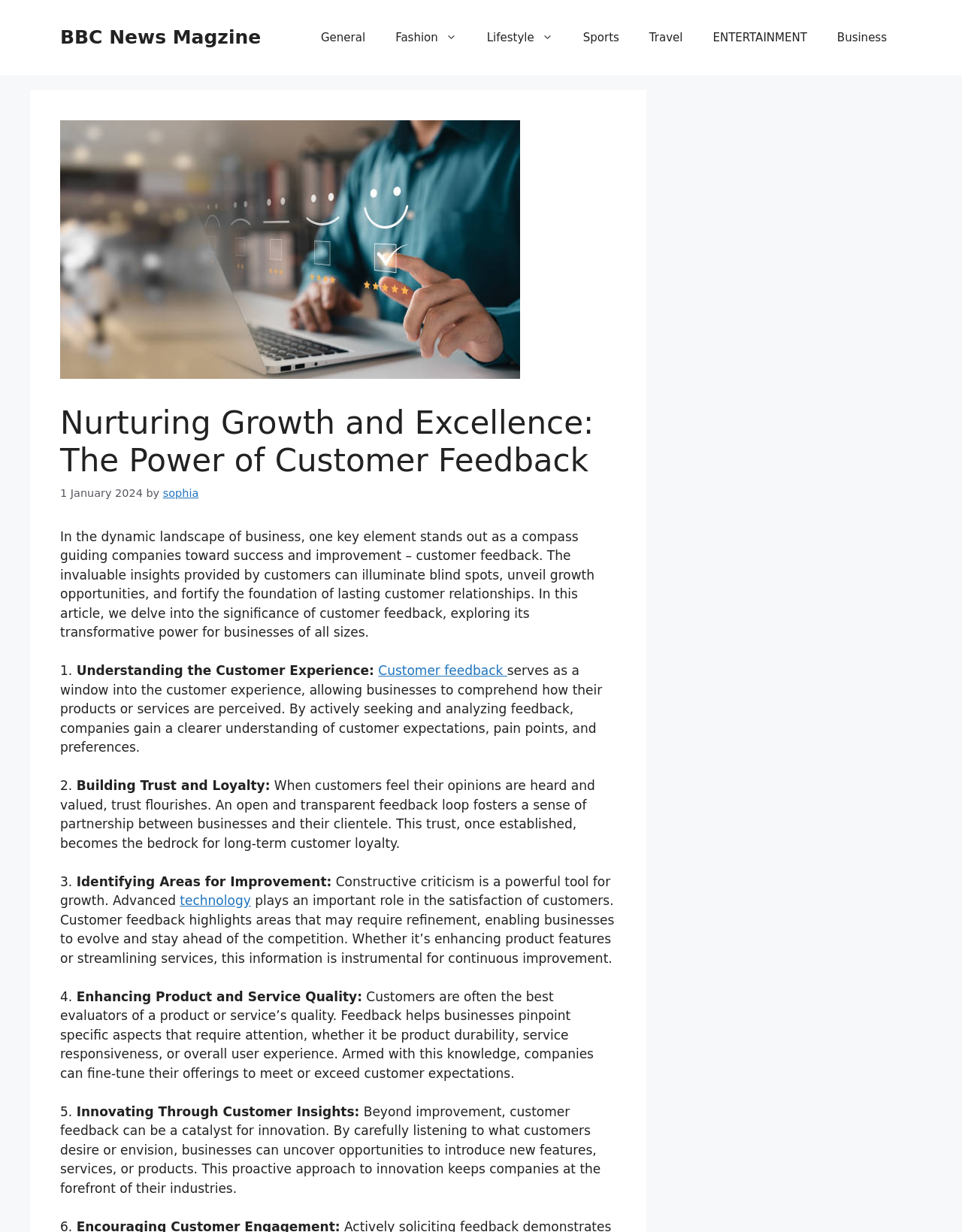Locate the bounding box coordinates of the clickable part needed for the task: "Click on 'How is MarriageWeek?'".

None